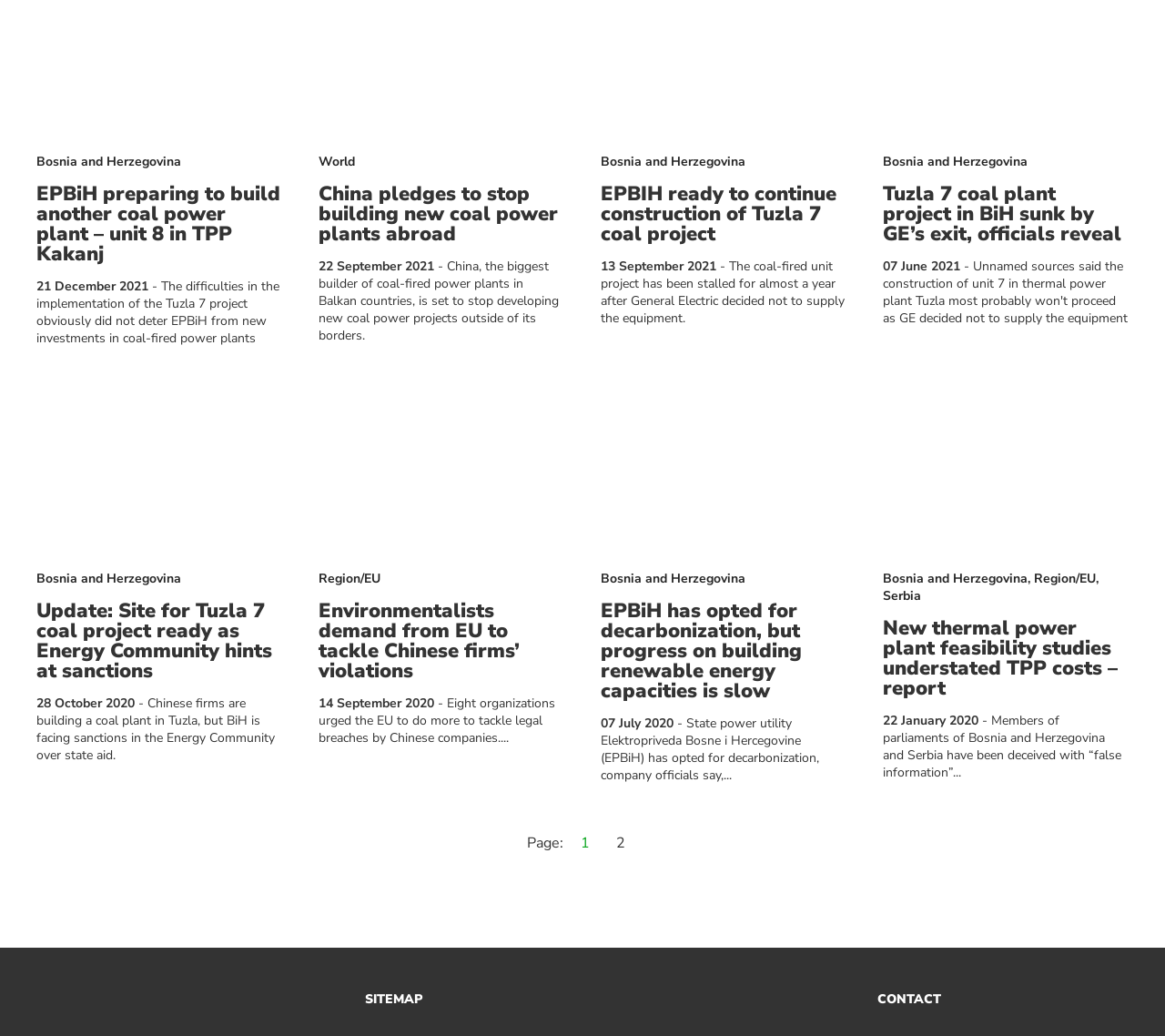What is the date of the article 'China pledges to stop building new coal power plants abroad'?
Look at the screenshot and respond with a single word or phrase.

22 September 2021